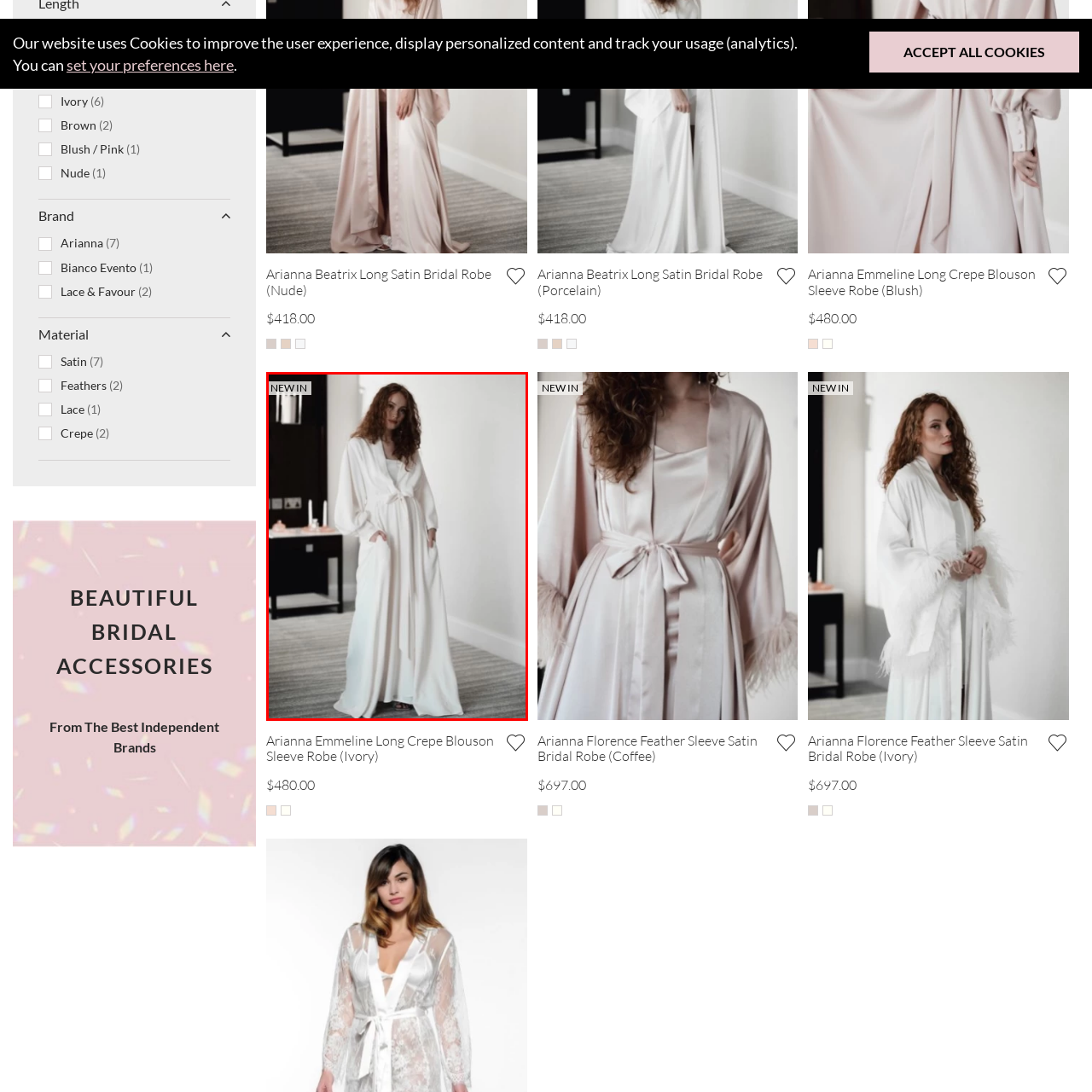Focus your attention on the image enclosed by the red boundary and provide a thorough answer to the question that follows, based on the image details: What is the length of the robe?

The caption describes the robe as having a 'flowing, floor-length design', implying that the robe reaches the floor.